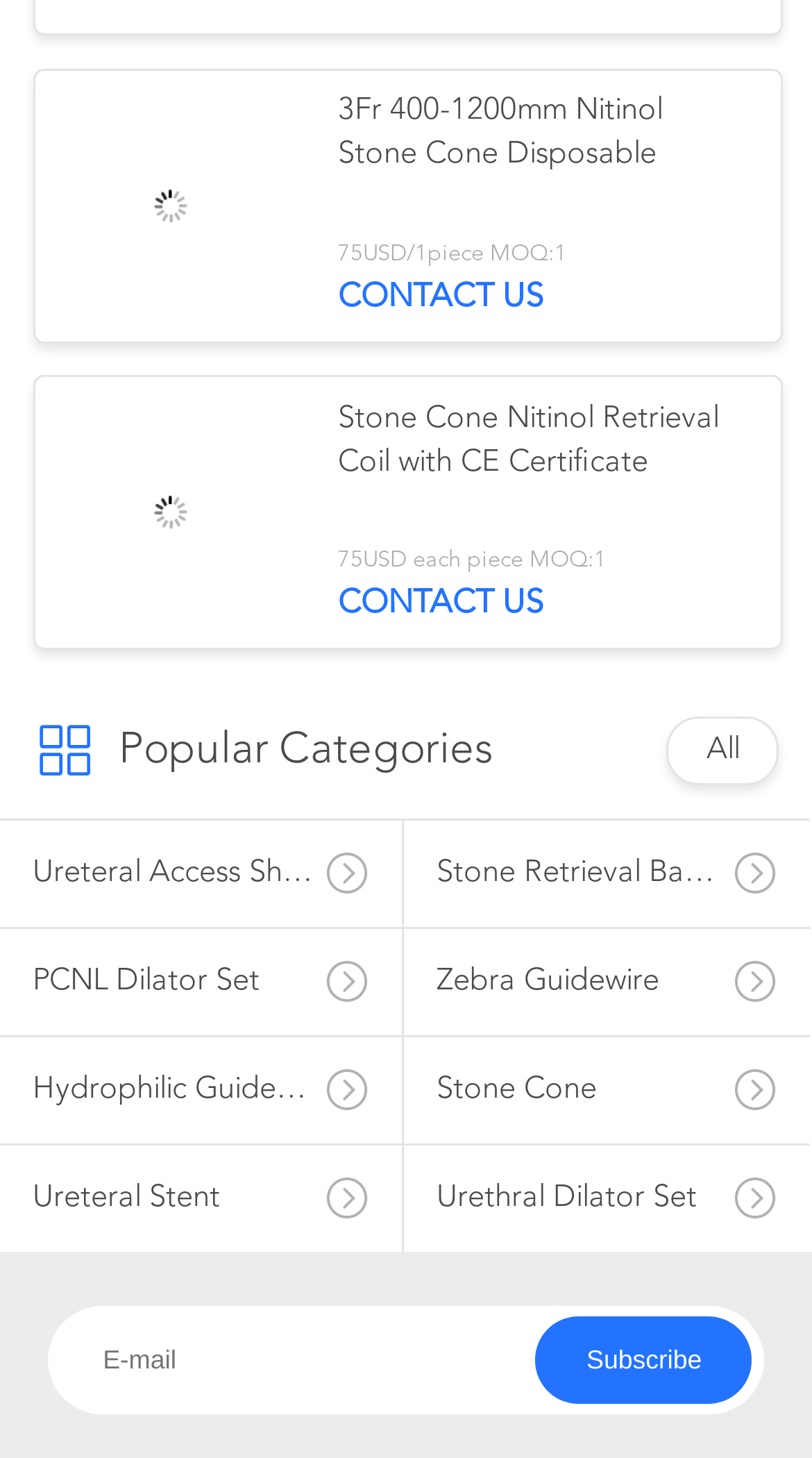Can you determine the bounding box coordinates of the area that needs to be clicked to fulfill the following instruction: "Read the article about Deep Work and 30 Hour Method"?

None